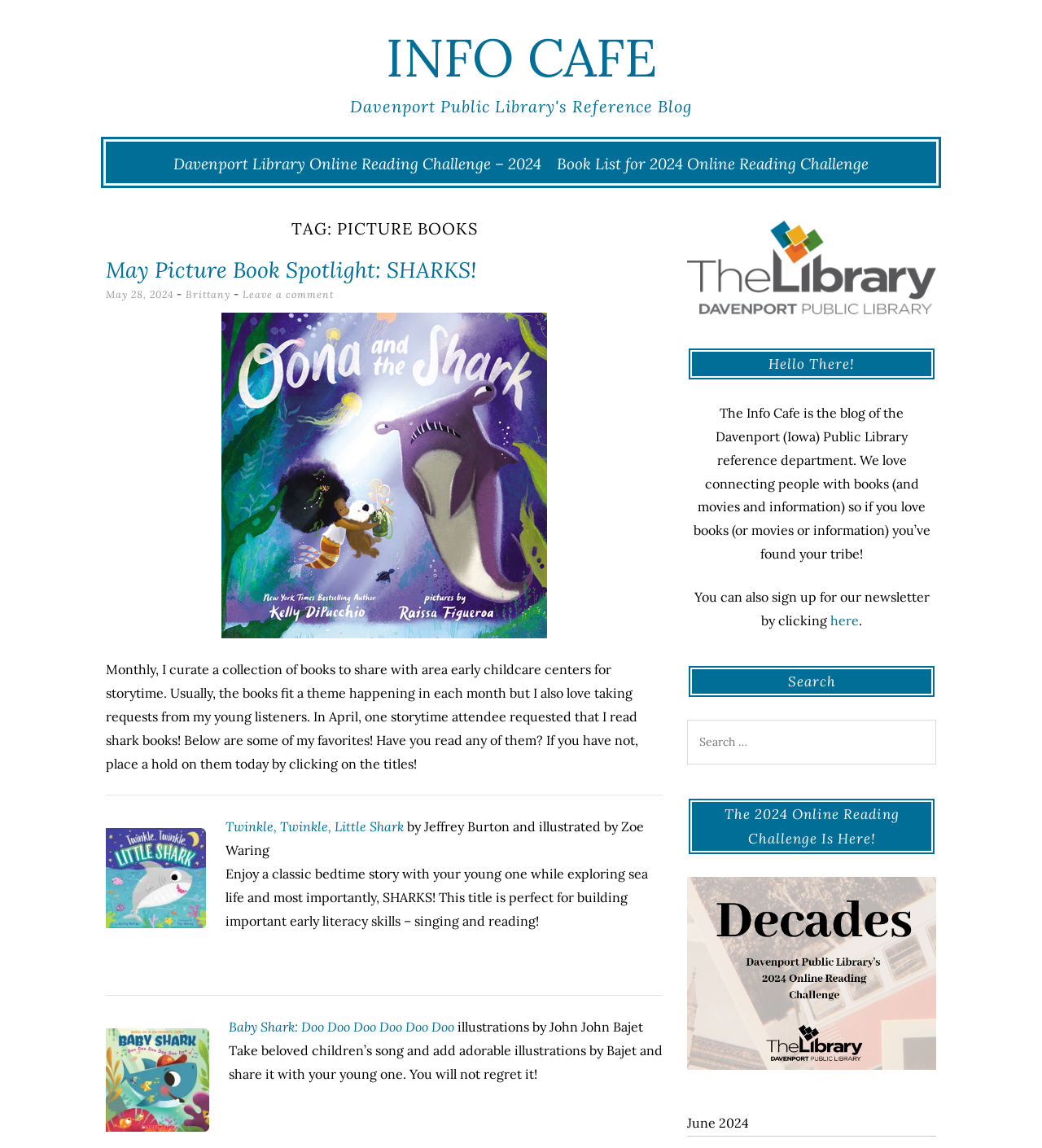Please determine the bounding box coordinates of the element's region to click in order to carry out the following instruction: "Read the 'May Picture Book Spotlight: SHARKS!' article". The coordinates should be four float numbers between 0 and 1, i.e., [left, top, right, bottom].

[0.102, 0.221, 0.501, 0.248]